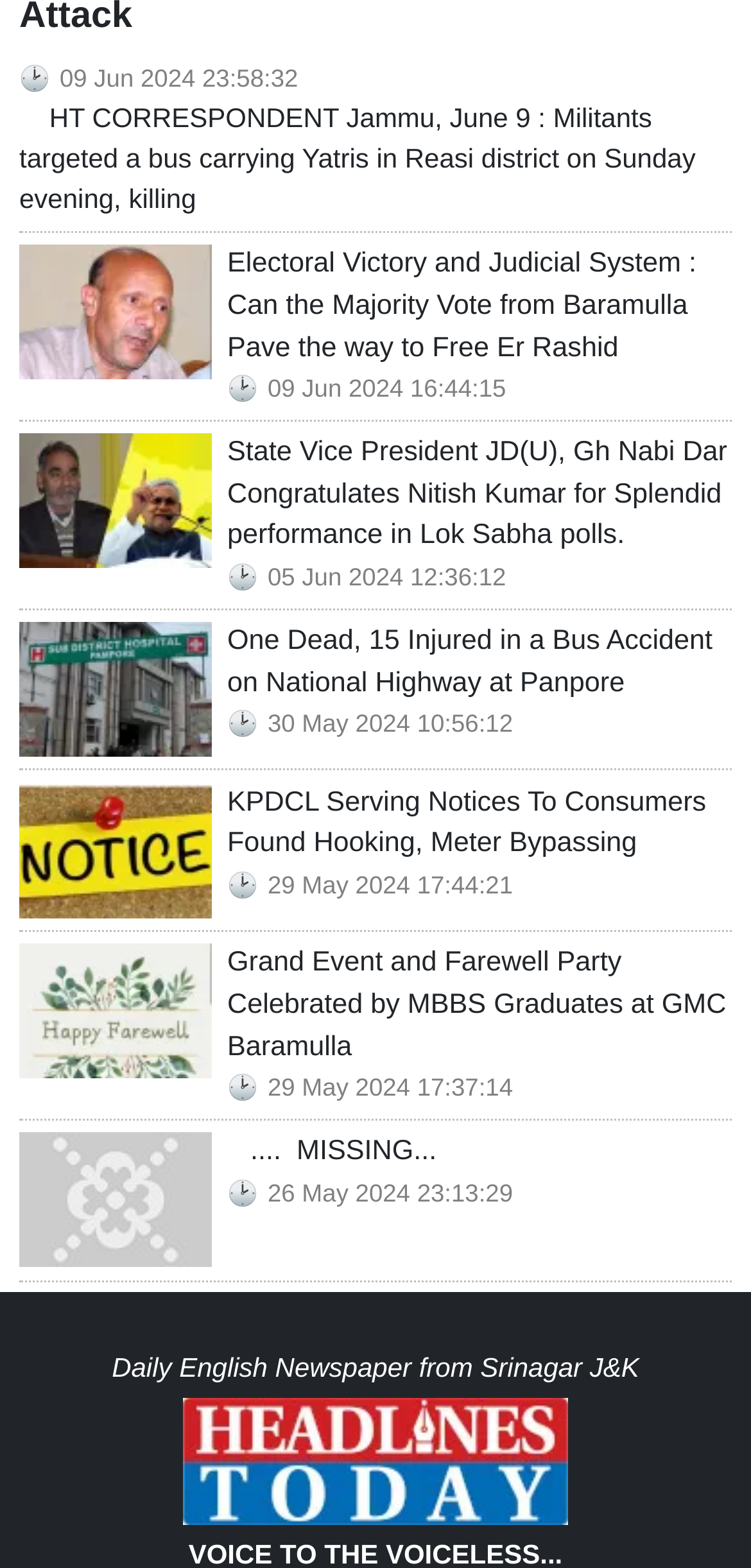Determine the bounding box coordinates of the clickable element necessary to fulfill the instruction: "Check news about Grand Event and Farewell Party Celebrated by MBBS Graduates at GMC Baramulla". Provide the coordinates as four float numbers within the 0 to 1 range, i.e., [left, top, right, bottom].

[0.026, 0.602, 0.282, 0.688]